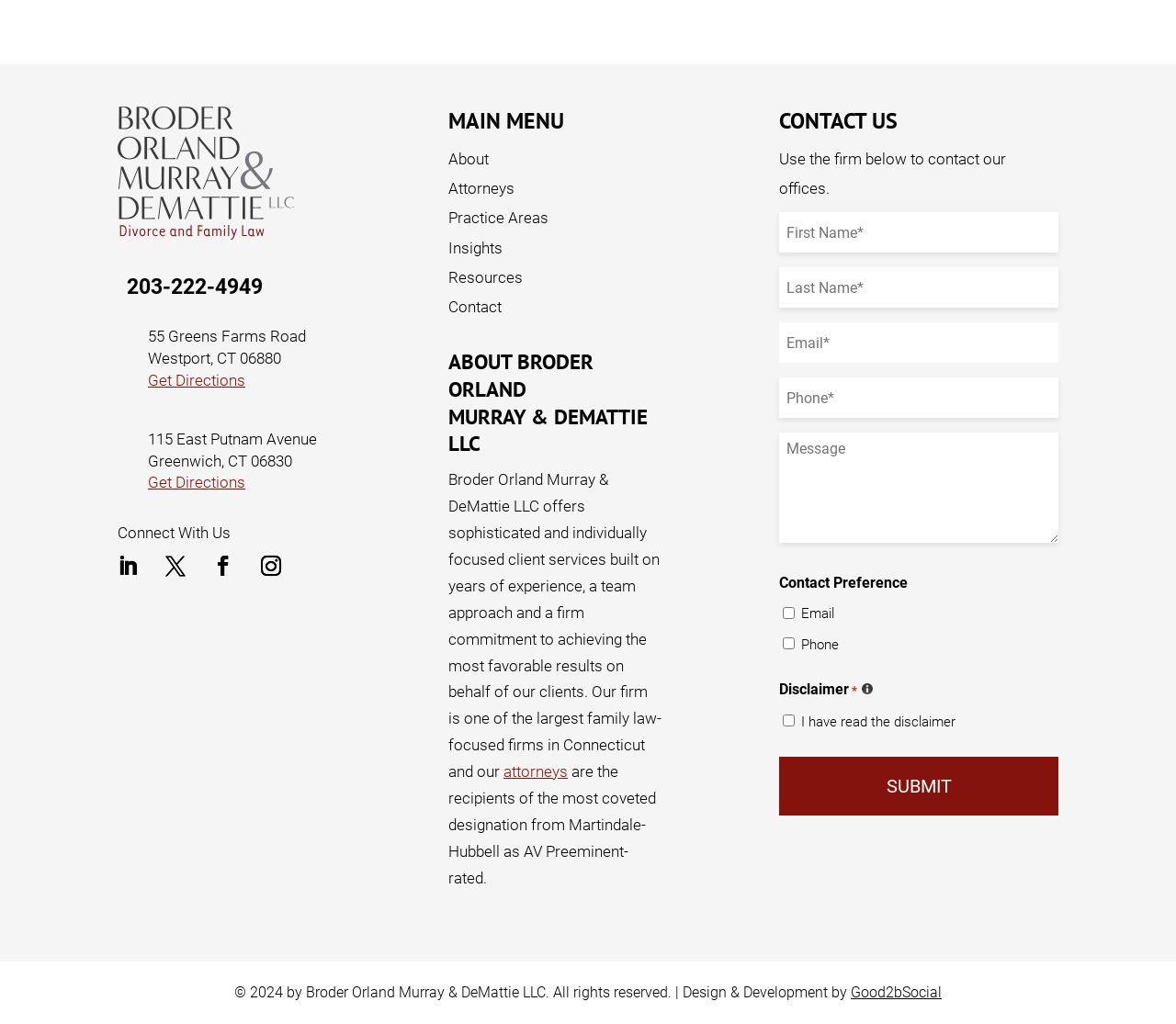Identify the bounding box coordinates of the region that needs to be clicked to carry out this instruction: "Click Get Directions". Provide these coordinates as four float numbers ranging from 0 to 1, i.e., [left, top, right, bottom].

[0.126, 0.362, 0.209, 0.38]